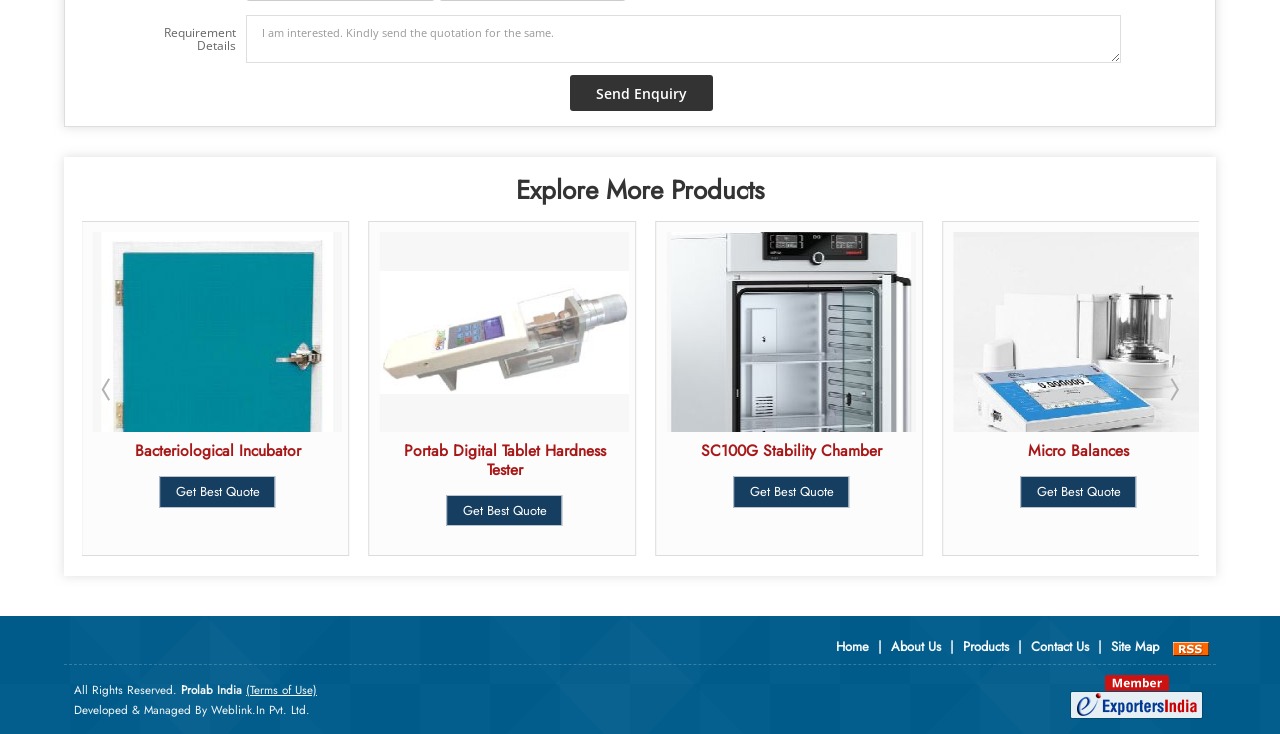What is the navigation menu located at the bottom of the webpage?
From the screenshot, supply a one-word or short-phrase answer.

Site links